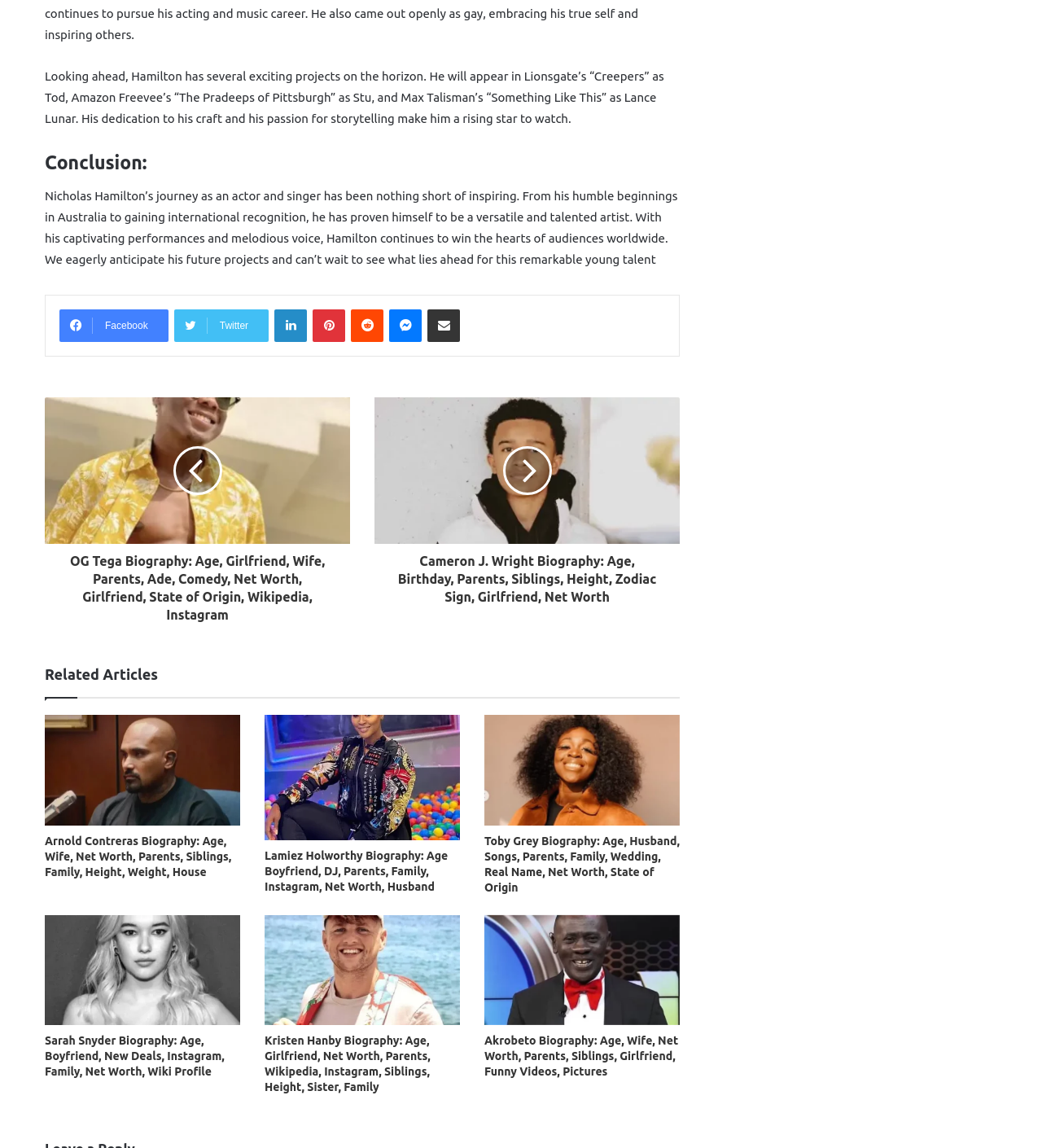Answer the question briefly using a single word or phrase: 
What is the name of the actor mentioned in the conclusion?

Nicholas Hamilton